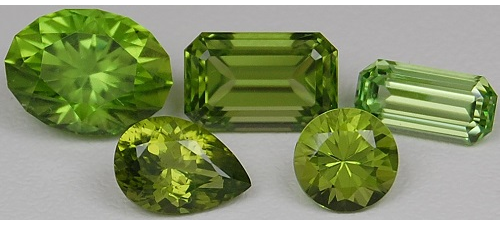Explain what the image portrays in a detailed manner.

The image showcases an exquisite collection of peridot gemstones, celebrated as the birthstone for August. These vibrant stones display a range of green hues, from light to deep shades, highlighting their unique cut and brilliance. The arrangement features an oval, an emerald cut, and a pear-shaped stone, along with round and rectangular cuts, each reflecting light beautifully. Peridot has been valued throughout history, cherished for its striking color and believed to bring good fortune and protective qualities to its wearer. This captivating display highlights the beauty and craftsmanship involved in gemstone cutting, making it a perfect representation of the August birthstone.